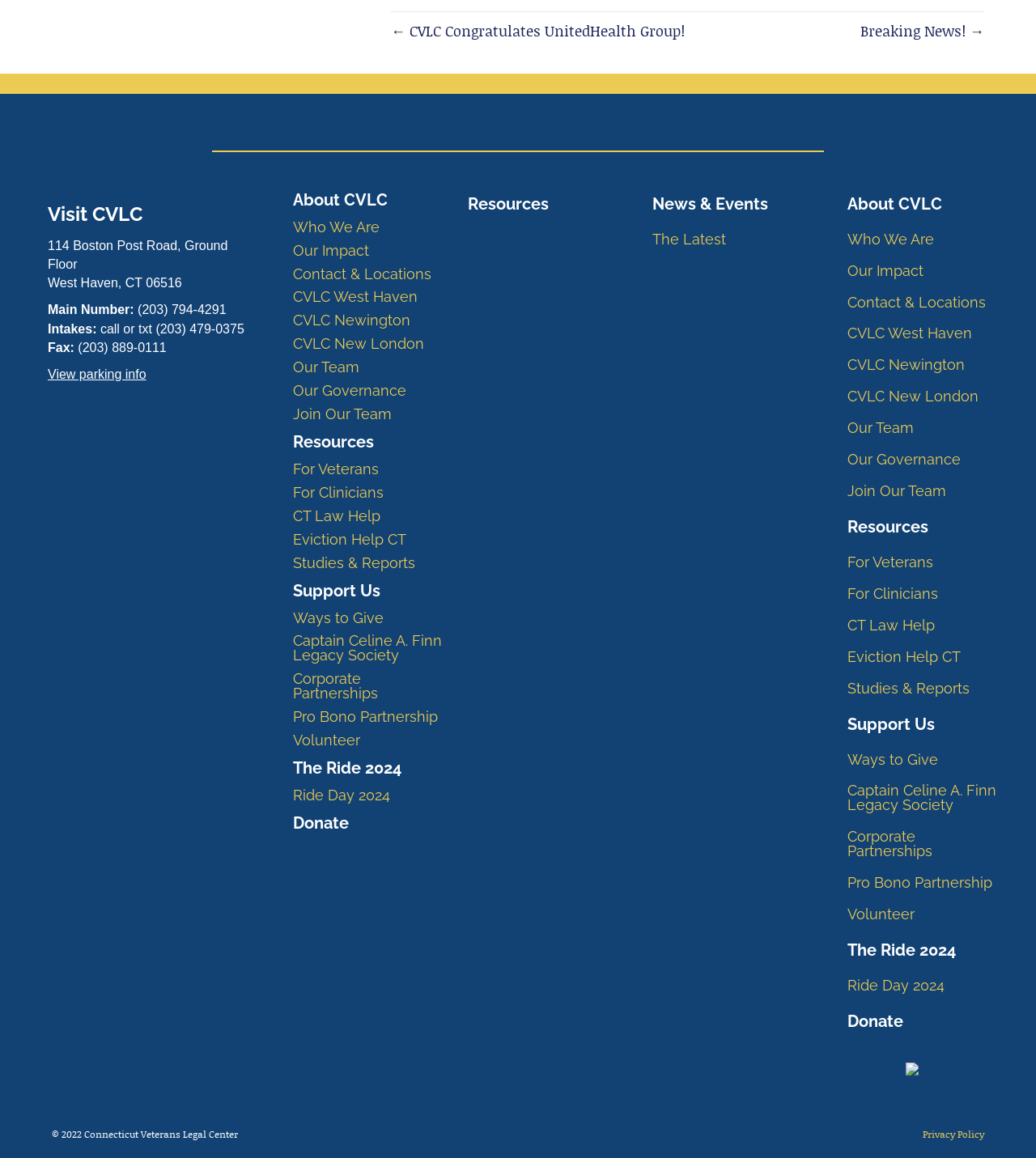What is the purpose of the 'Support Us' section? Examine the screenshot and reply using just one word or a brief phrase.

To provide ways to give